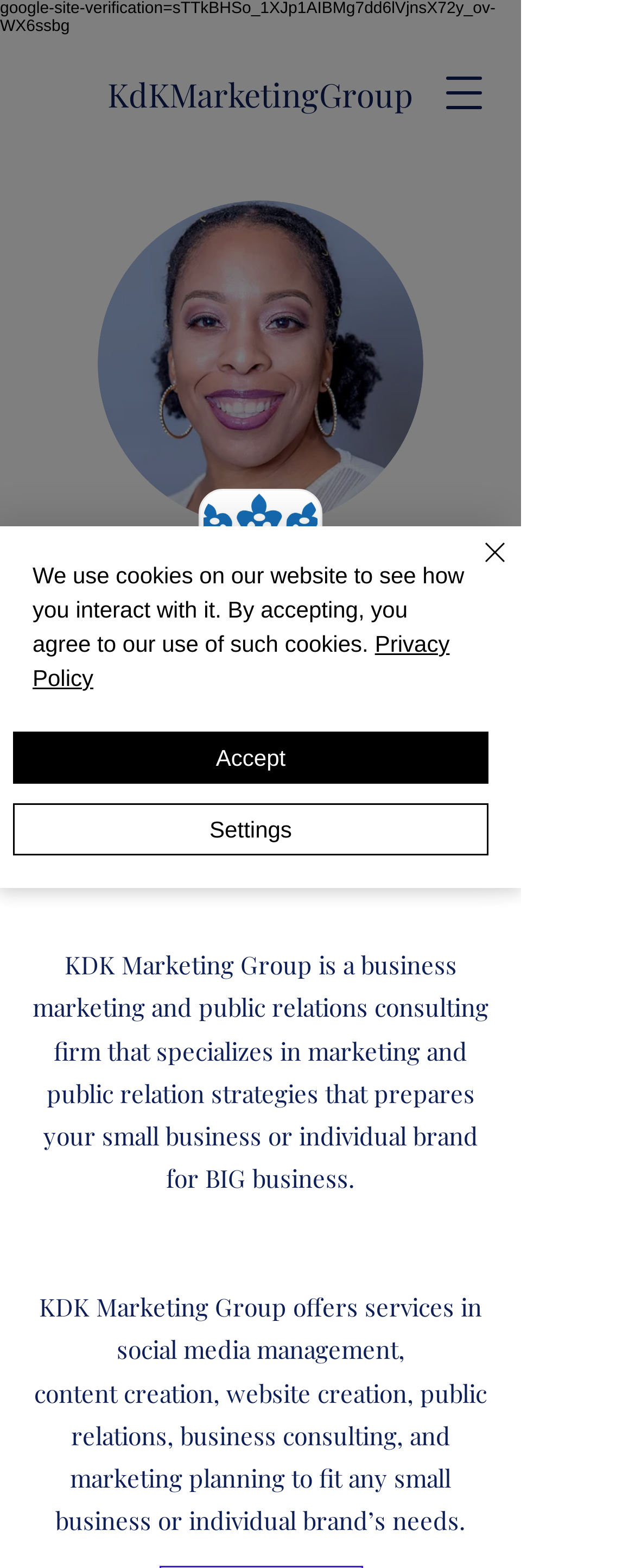Please answer the following question using a single word or phrase: 
What is the purpose of KDK Marketing Group?

Marketing and Public Relations Consulting